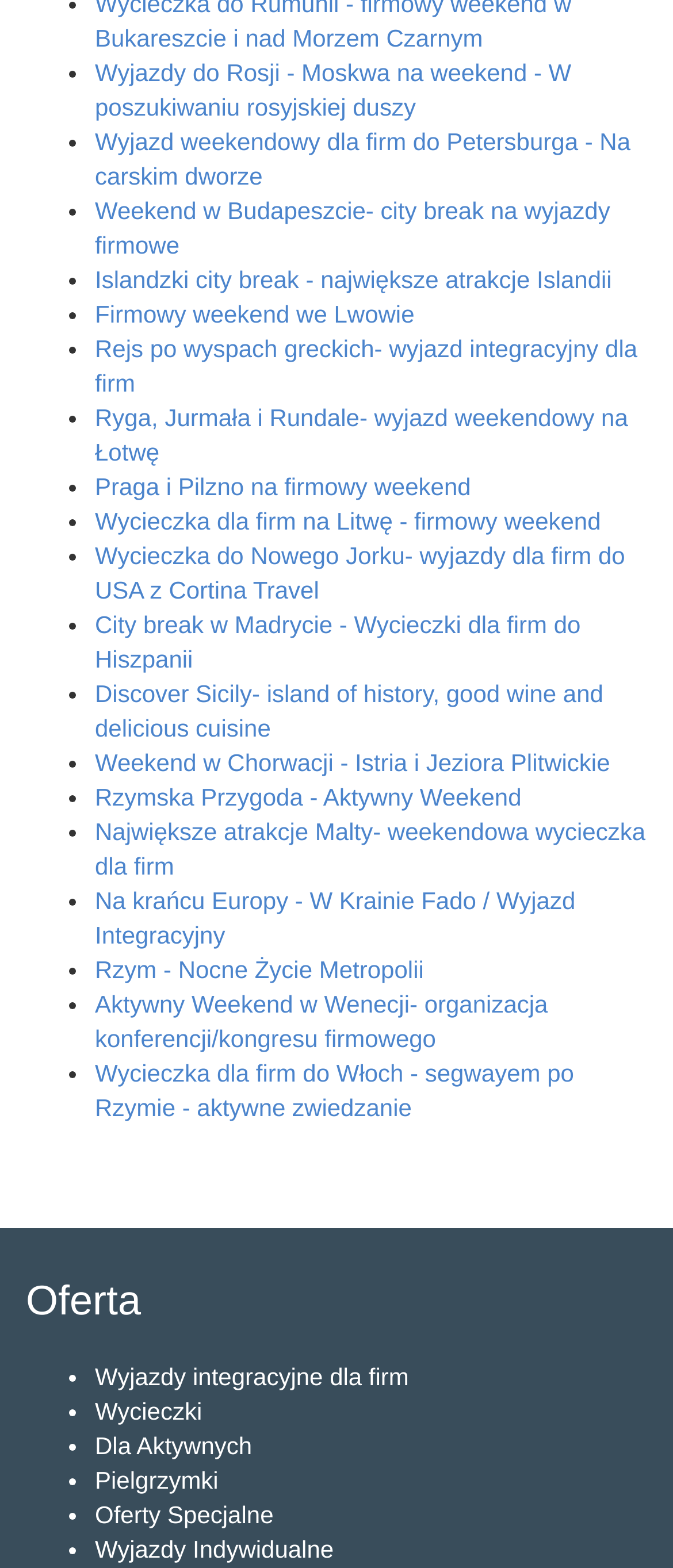How many travel options are listed?
Make sure to answer the question with a detailed and comprehensive explanation.

I counted the number of links on the webpage, each representing a travel option, and found 30 of them.